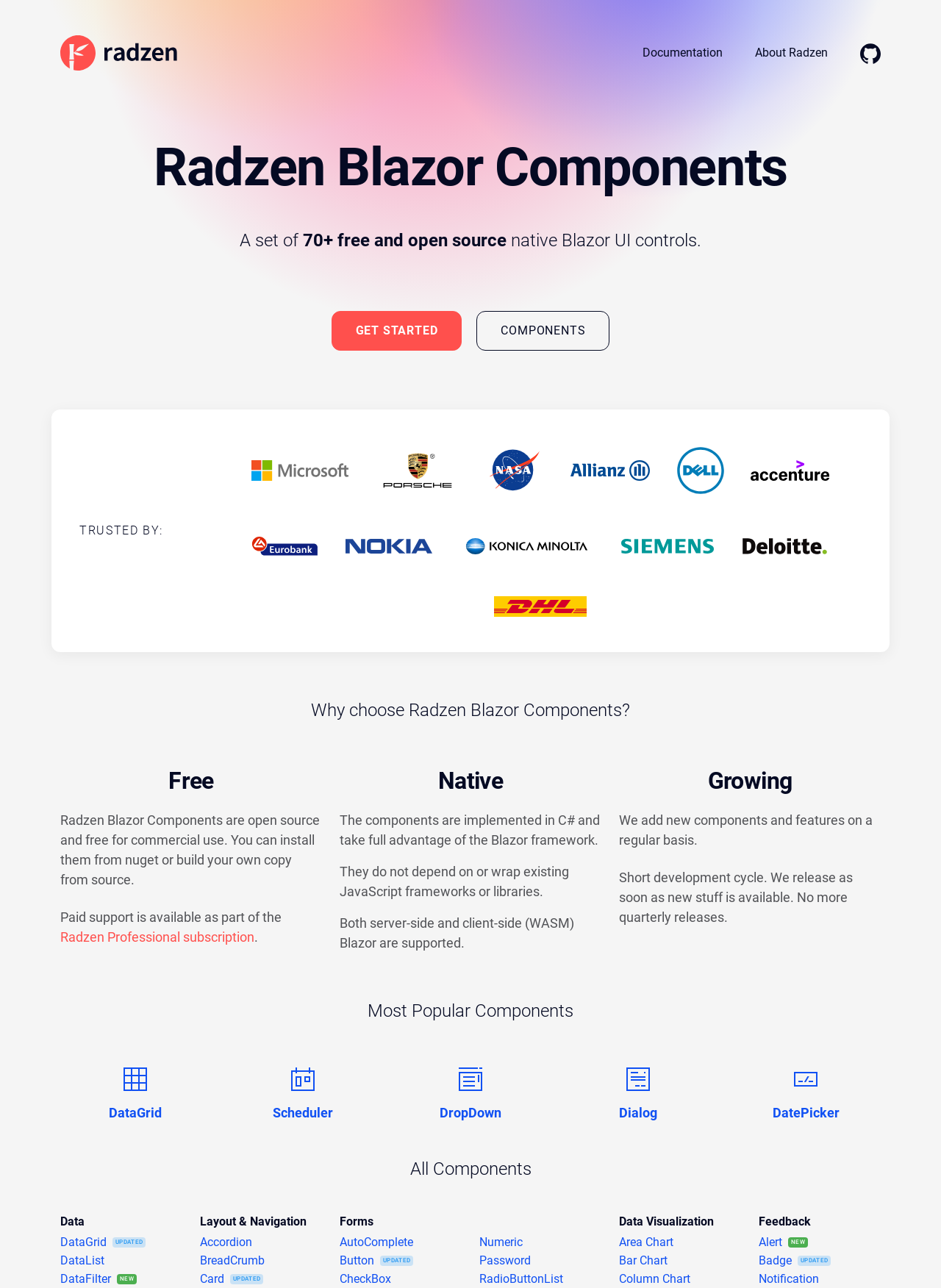Answer the following inquiry with a single word or phrase:
How many UI controls are provided by Radzen Blazor Components?

70+